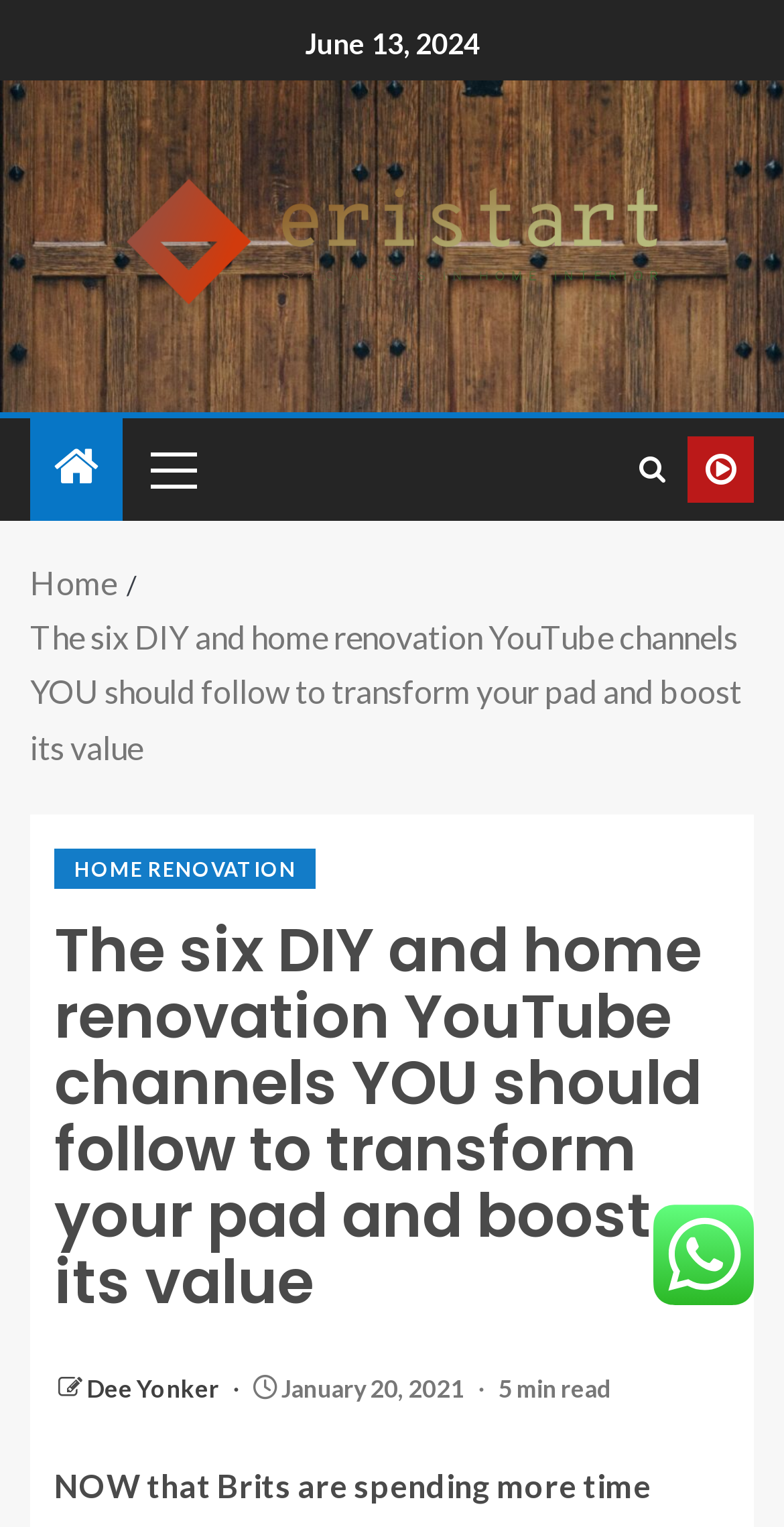Who is the author of the article?
Refer to the image and give a detailed answer to the question.

I found the author of the article by looking at the link element with the bounding box coordinates [0.11, 0.899, 0.285, 0.919] which contains the text 'Dee Yonker'.